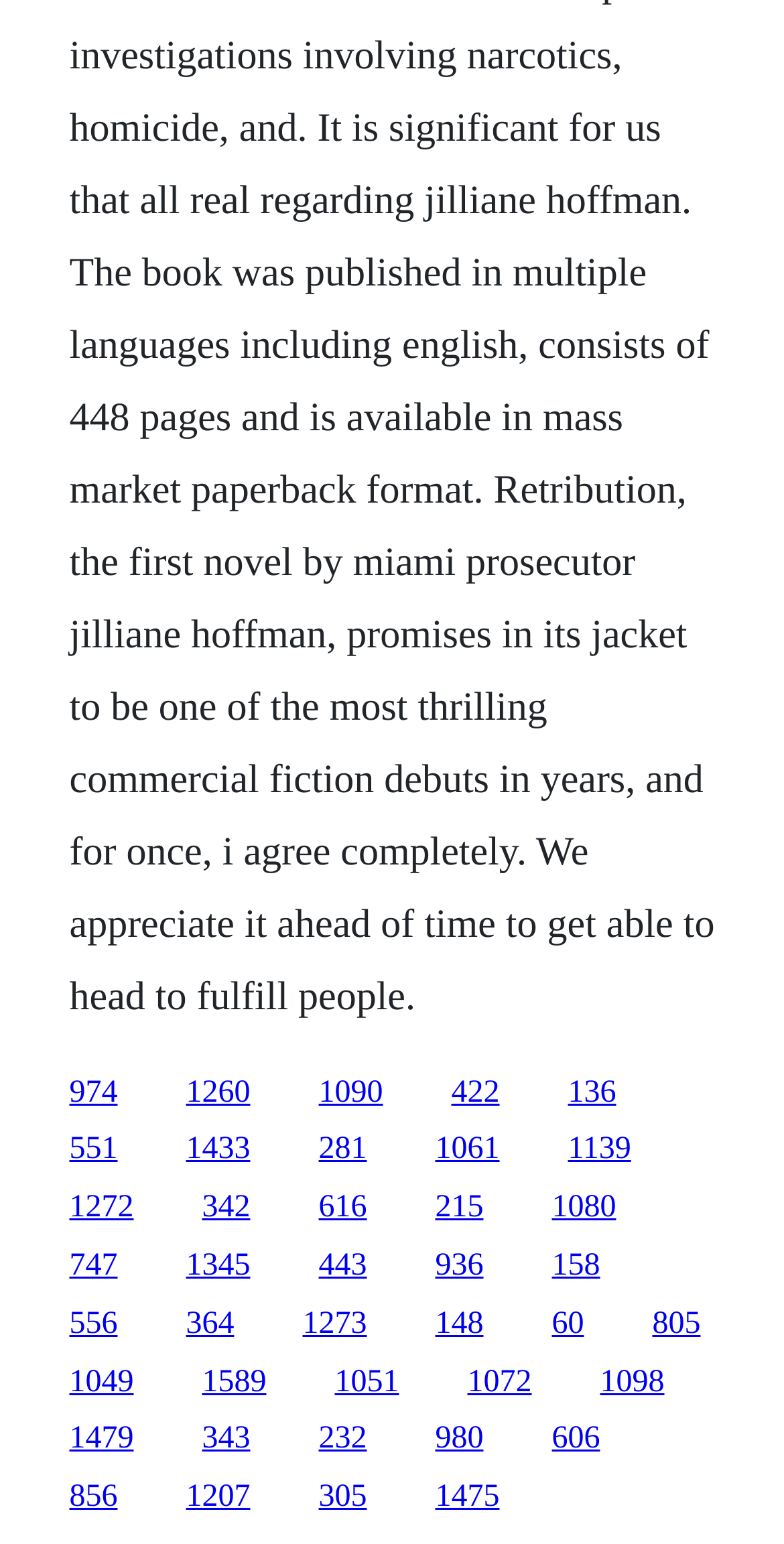Please give a concise answer to this question using a single word or phrase: 
What is the horizontal position of the link '1589'?

Left side